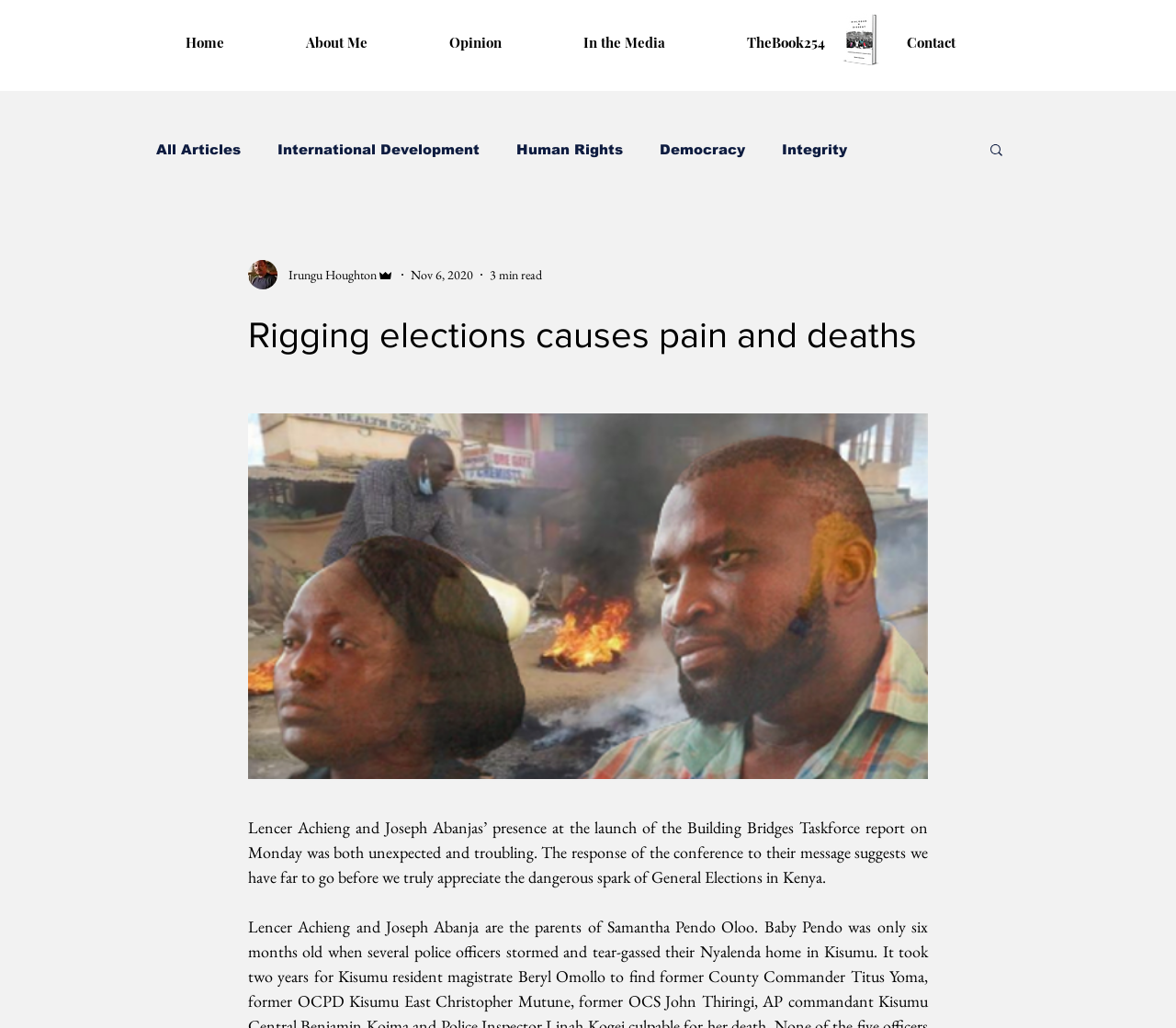Please respond in a single word or phrase: 
What is the date of publication of the article?

Nov 6, 2020